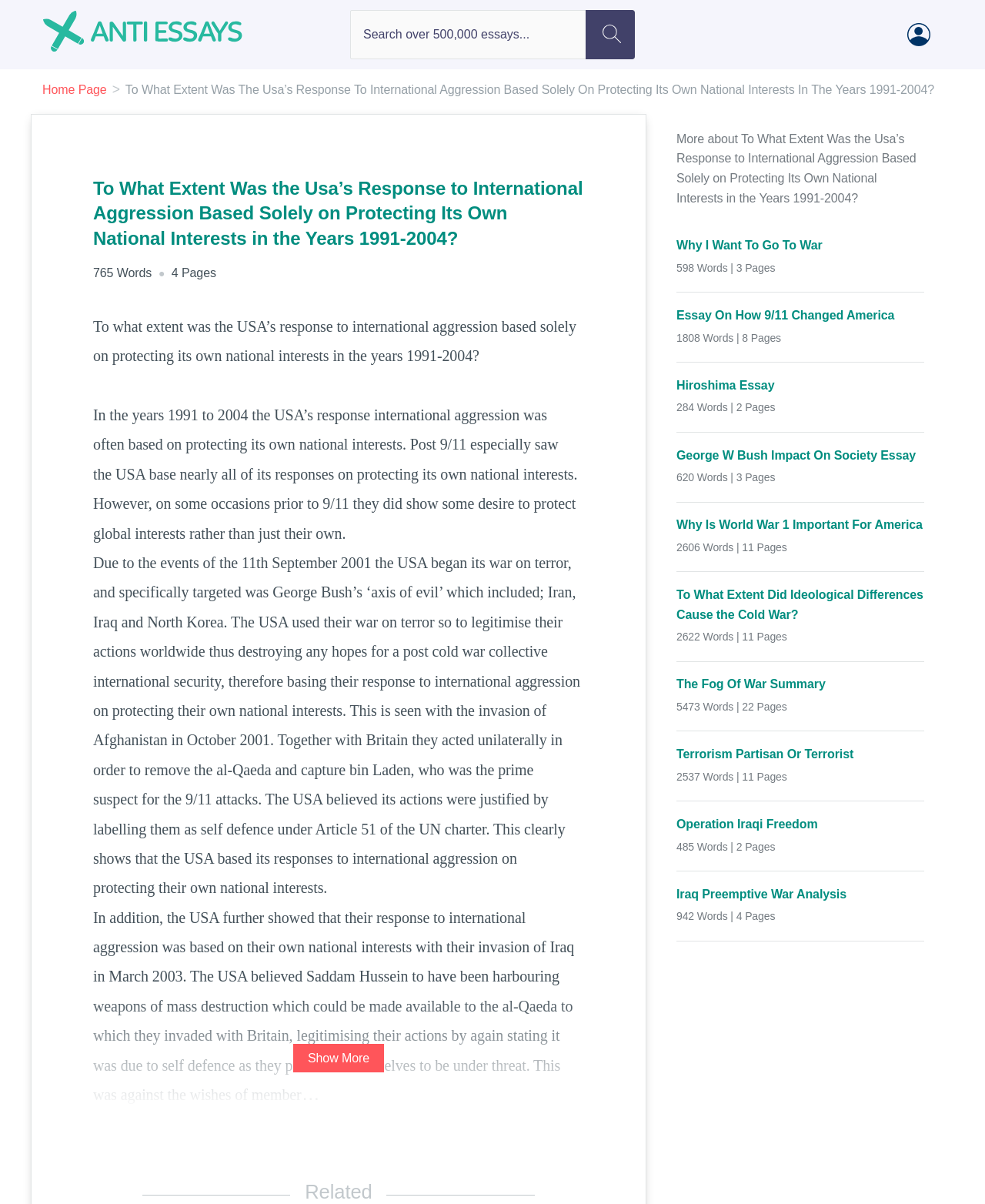Locate the bounding box coordinates of the clickable area to execute the instruction: "Read 'Krenik Gets It Done In All Harley Drags' news". Provide the coordinates as four float numbers between 0 and 1, represented as [left, top, right, bottom].

None